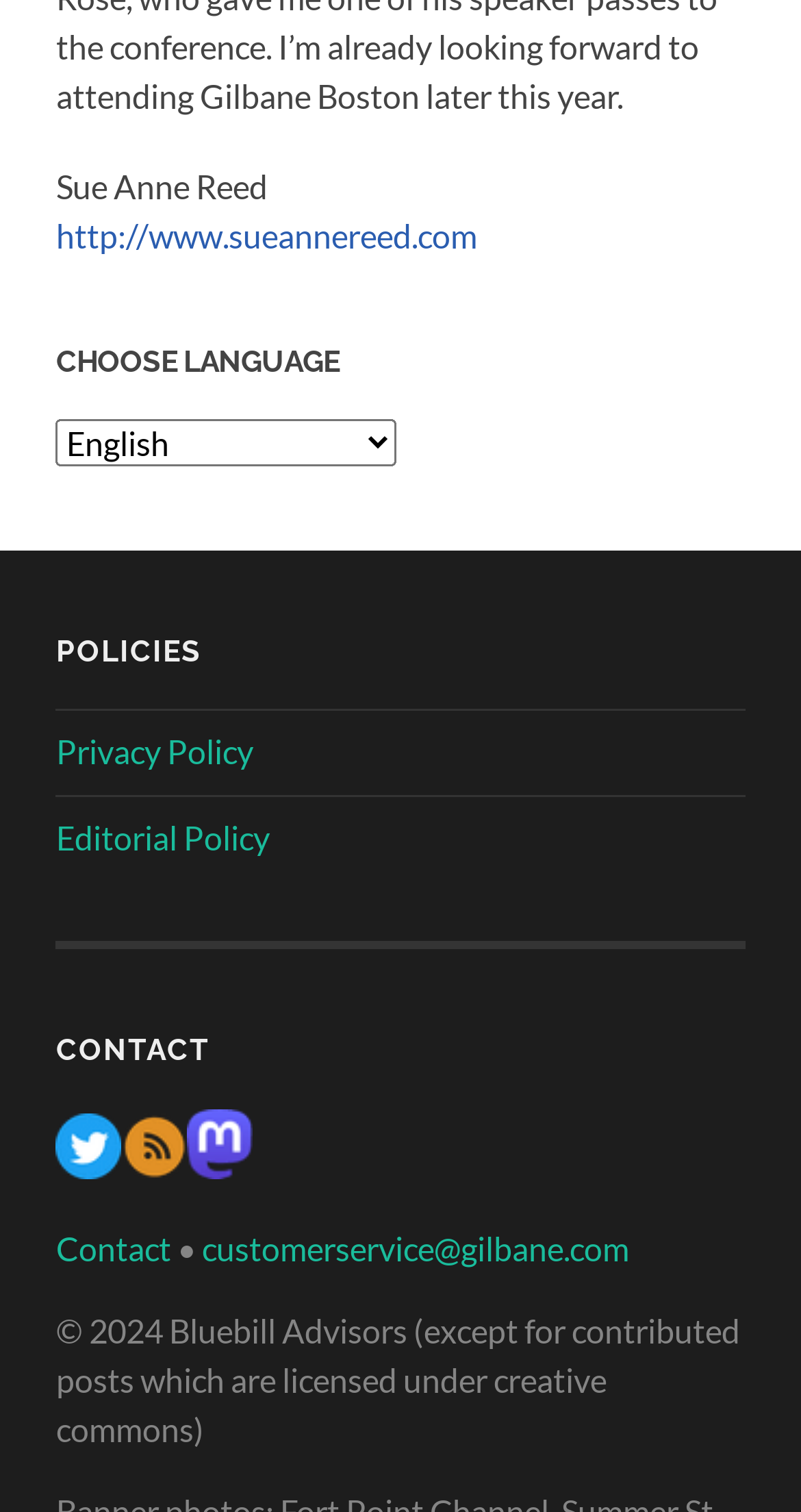Could you provide the bounding box coordinates for the portion of the screen to click to complete this instruction: "contact us"?

None